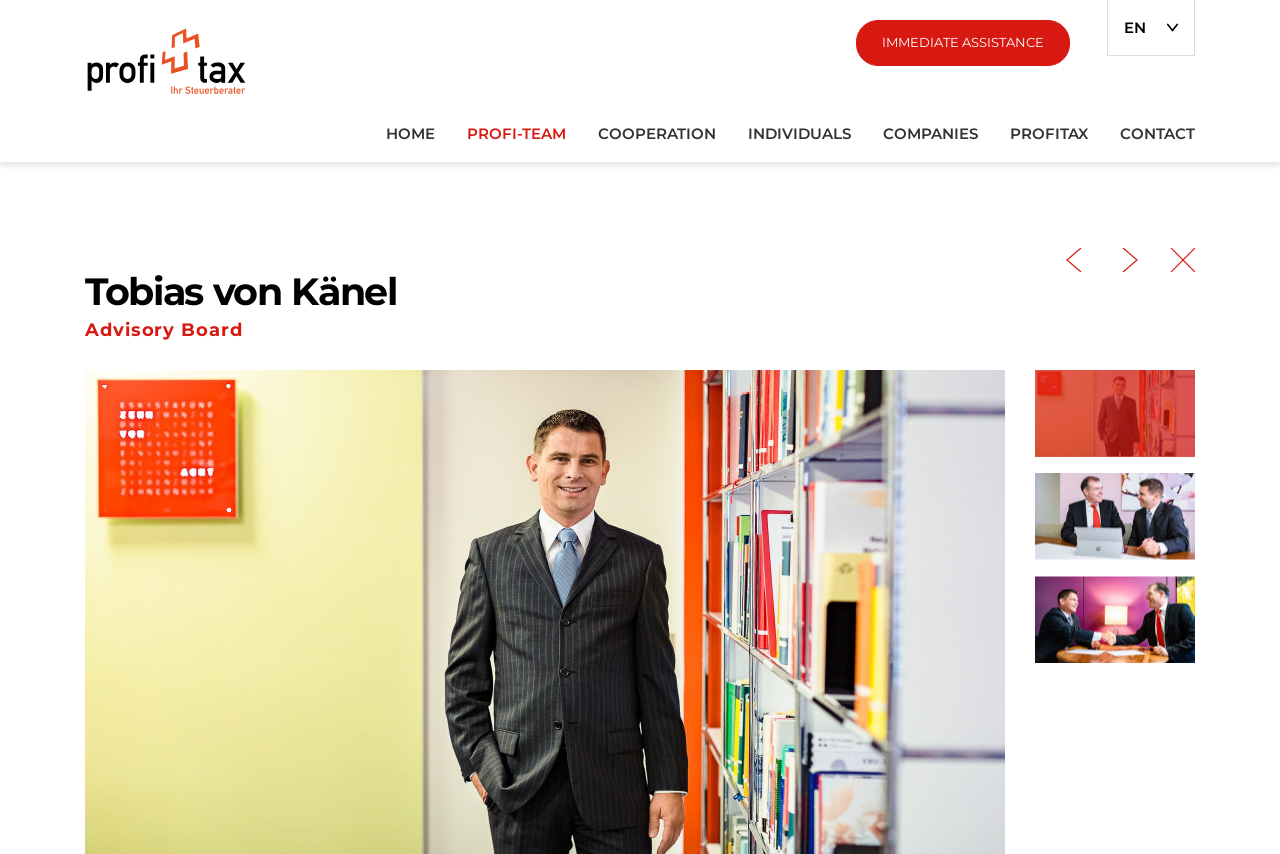Please identify the bounding box coordinates of the clickable element to fulfill the following instruction: "Go to the home page". The coordinates should be four float numbers between 0 and 1, i.e., [left, top, right, bottom].

[0.289, 0.124, 0.352, 0.189]